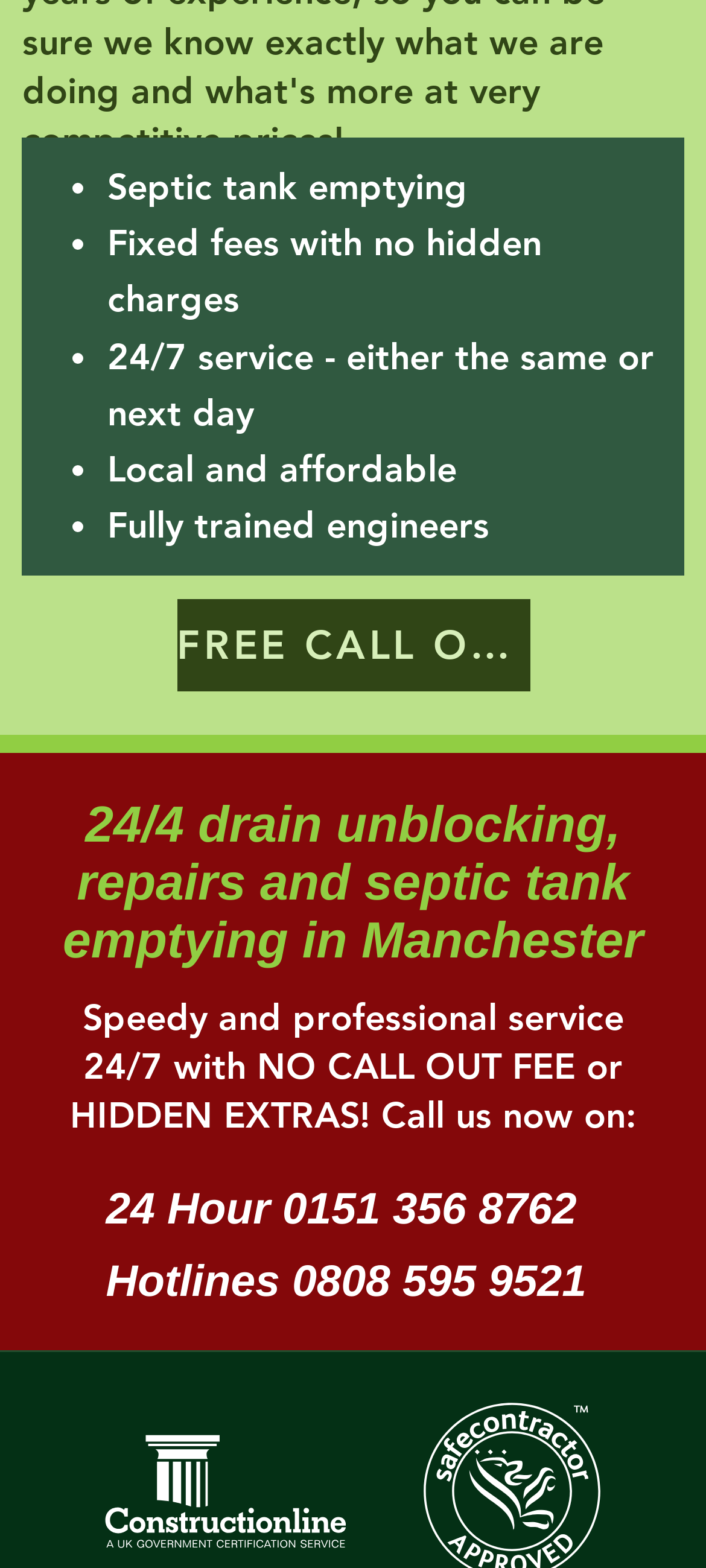Highlight the bounding box coordinates of the region I should click on to meet the following instruction: "View the 'DRAIN JETTING' page".

[0.25, 0.285, 0.57, 0.307]